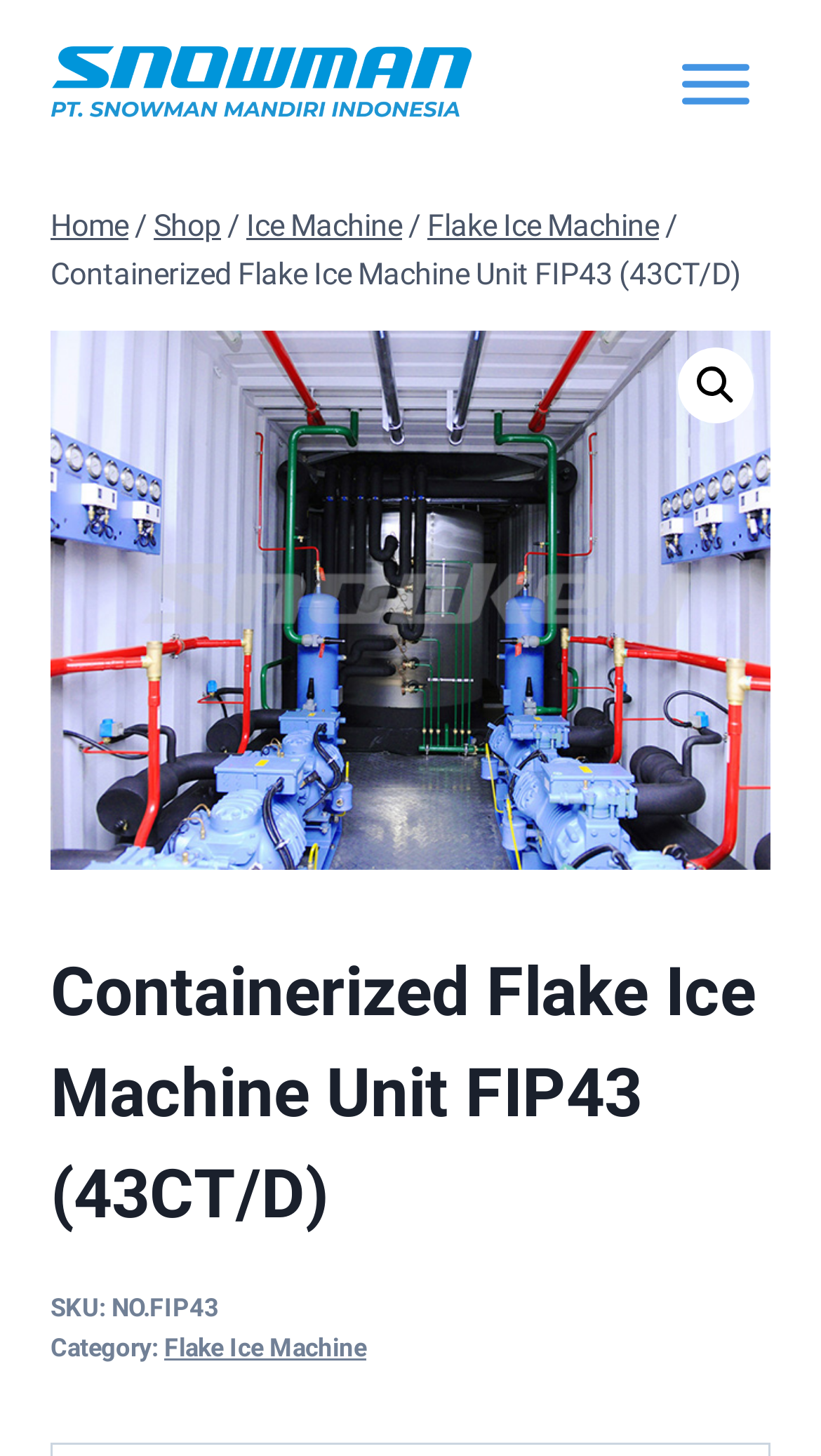Provide a brief response using a word or short phrase to this question:
What is the SKU of the product?

NO.FIP43